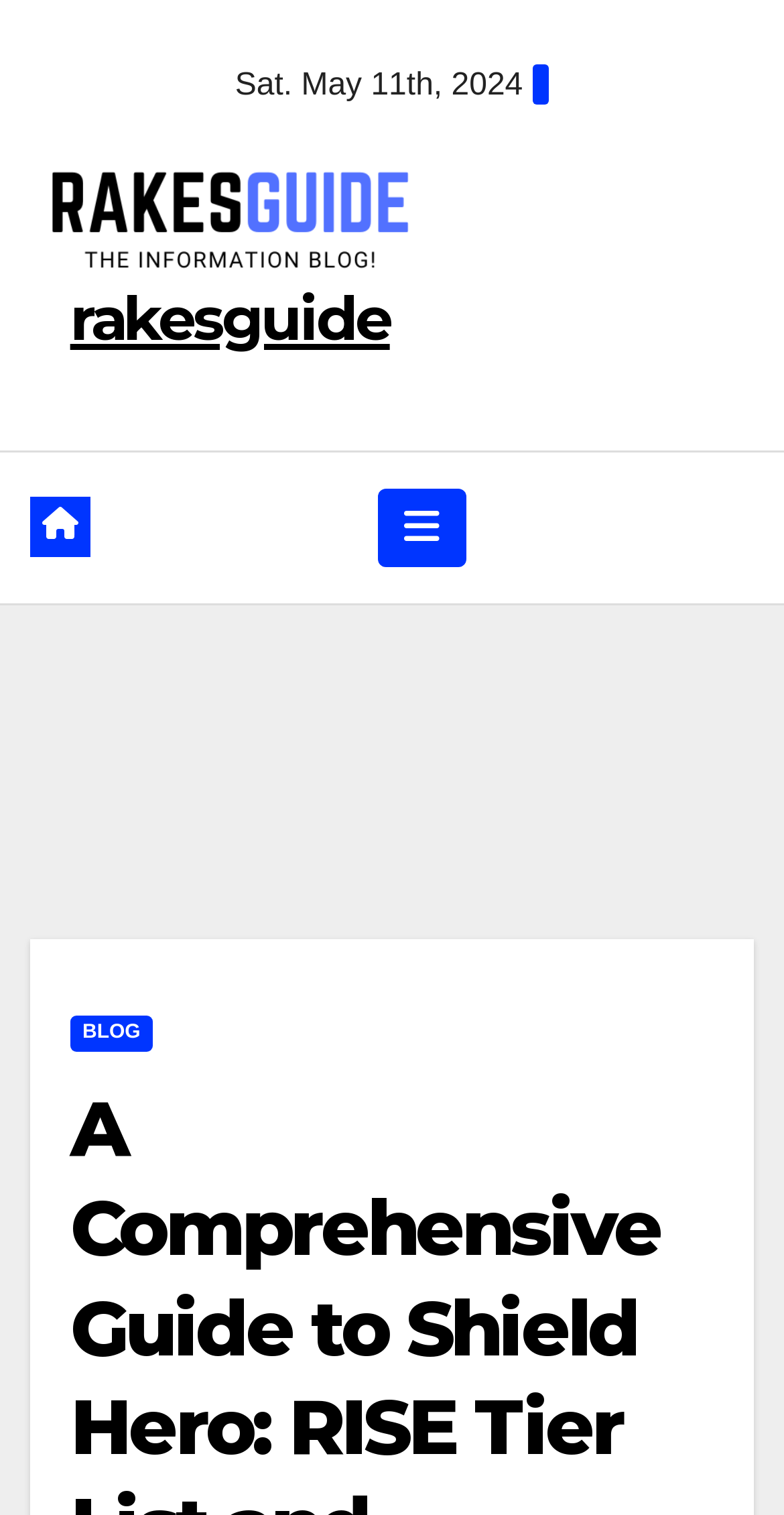What is the website's name?
Using the information from the image, provide a comprehensive answer to the question.

I found the website's name by looking at the link with the text 'rakesguide' and its bounding box coordinates [0.089, 0.185, 0.497, 0.235], which suggests that the website's name is 'rakesguide'.